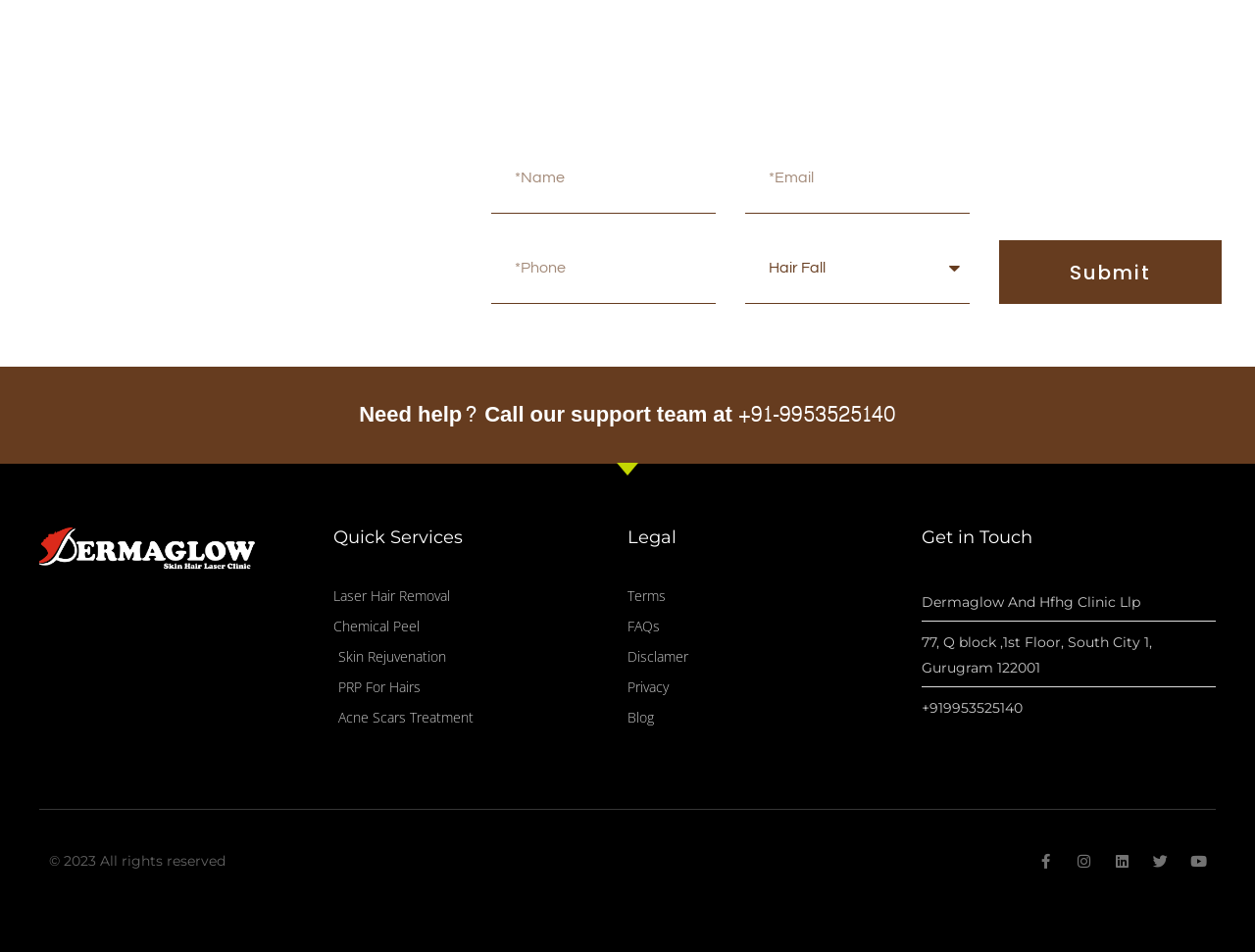Please identify the bounding box coordinates of the region to click in order to complete the task: "Enter your name". The coordinates must be four float numbers between 0 and 1, specified as [left, top, right, bottom].

[0.391, 0.15, 0.57, 0.224]